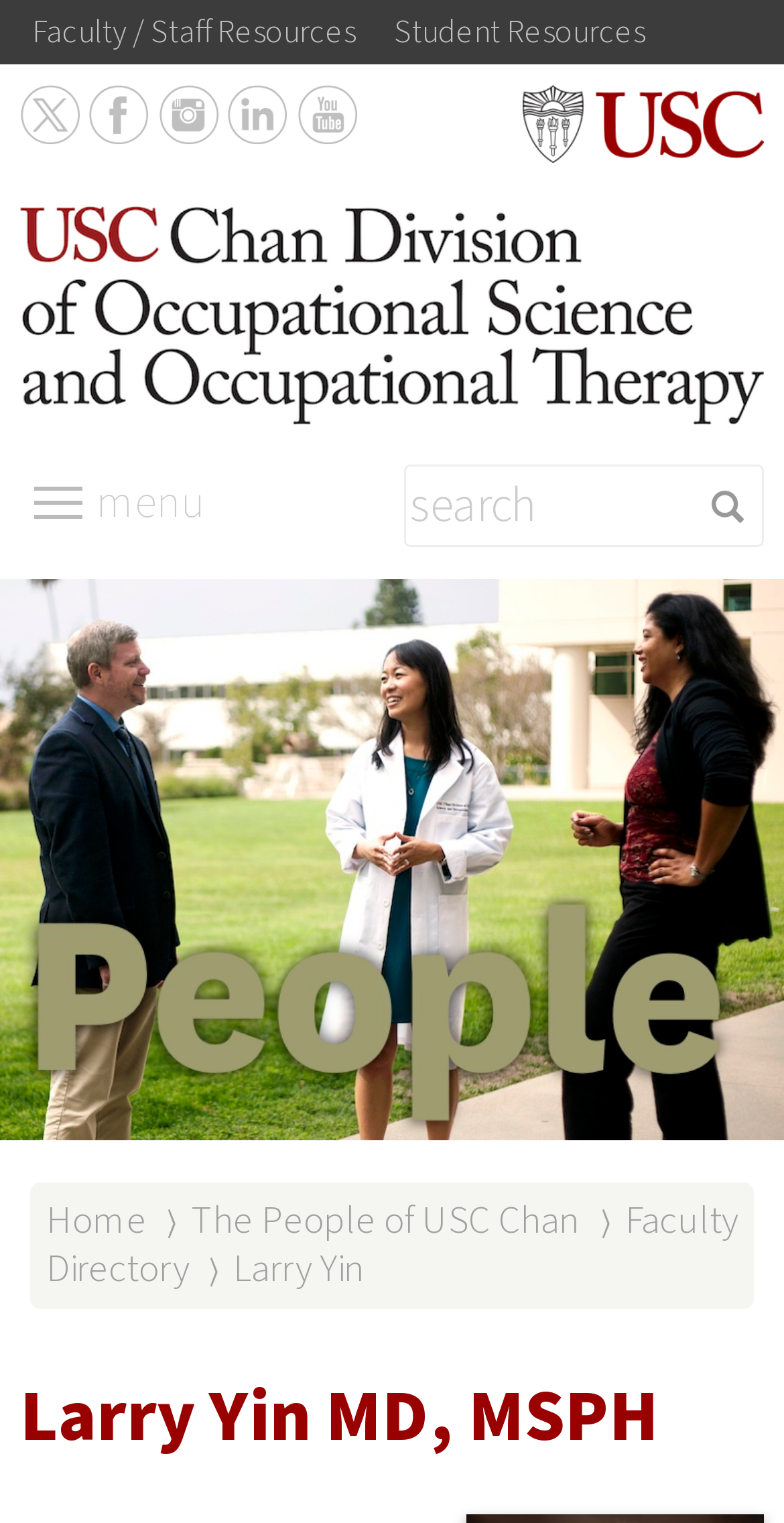What is the name of the university?
Please describe in detail the information shown in the image to answer the question.

I found the name of the university by looking at the link with the text 'University of Southern California'.